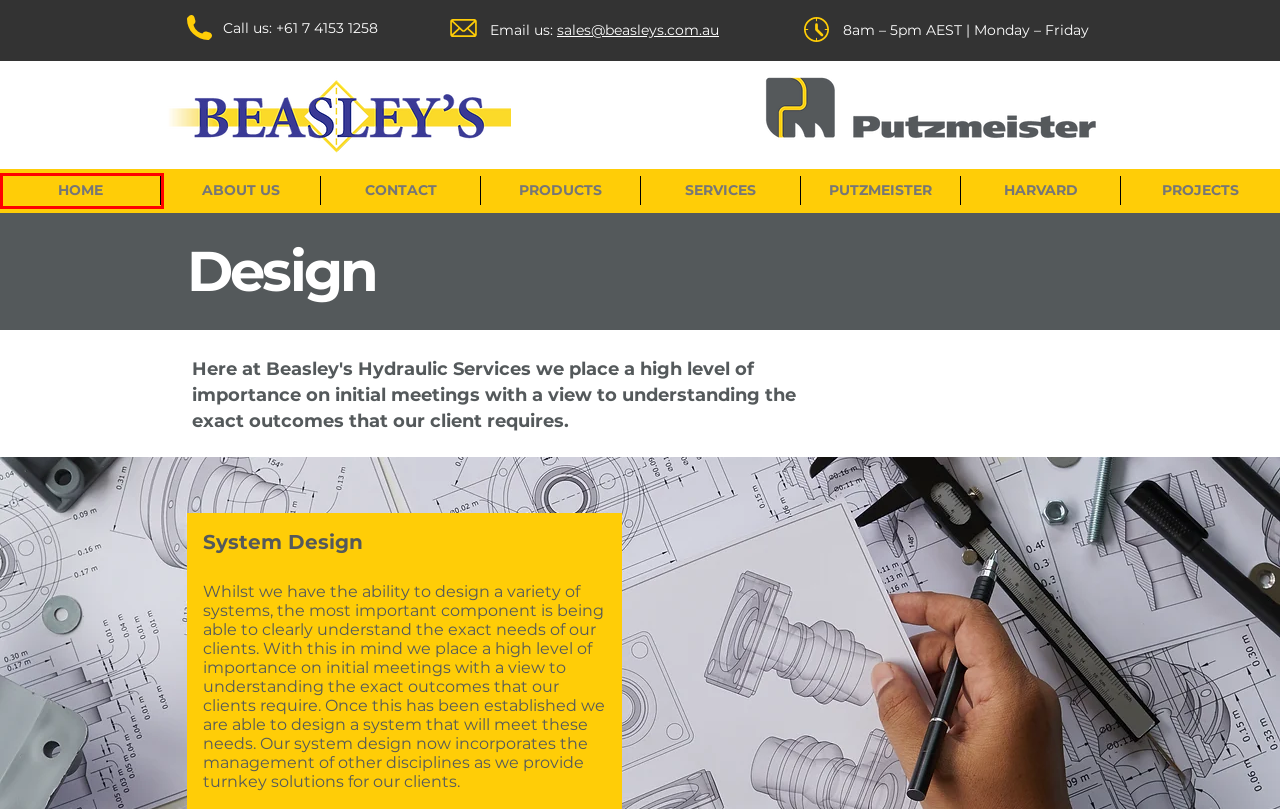Observe the provided screenshot of a webpage that has a red rectangle bounding box. Determine the webpage description that best matches the new webpage after clicking the element inside the red bounding box. Here are the candidates:
A. About us | Beasley's Hydraulic Services | Thabeban
B. Hydraulic Services | Beasley's Hydraulic Services | Thabeban
C. Contact us | Beasley's Hydraulic Services | Thabeban
D. Newsletters | Beasley's Hydraulic Services | Thabeban
E. Products | Beasley's Hydraulic Services | Thabeban
F. Harvard | Beasley's Hydraulic Services | Thabeban
G. Installation | Beasley's Hydraulic Services | Thabeban
H. Field Services | Beasley's Hydraulic Services | Thabeban

B